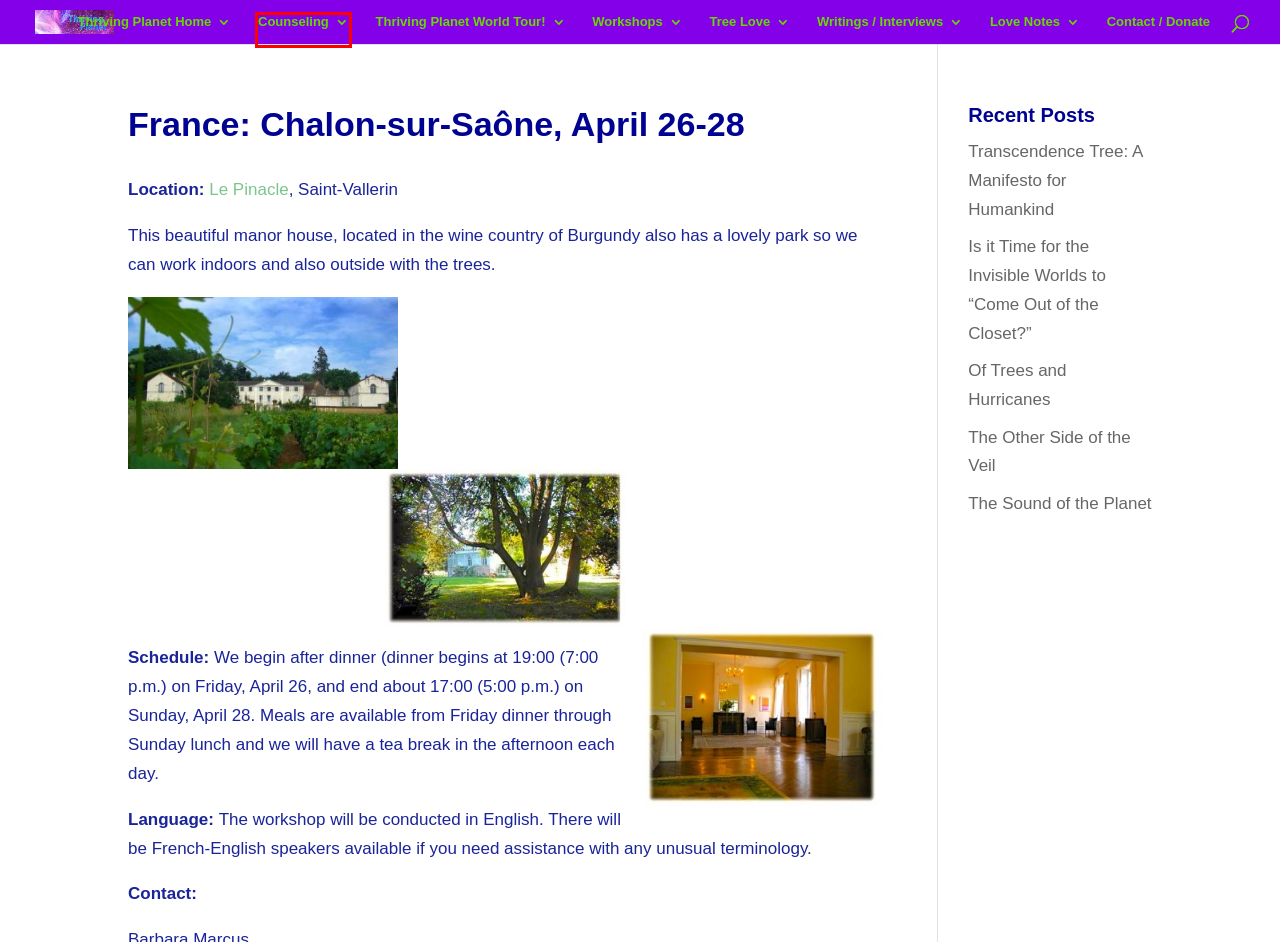After examining the screenshot of a webpage with a red bounding box, choose the most accurate webpage description that corresponds to the new page after clicking the element inside the red box. Here are the candidates:
A. Transcendence Tree: A Manifesto for Humankind | Institute for a Thriving Planet
B. The Other Side of the Veil | Institute for a Thriving Planet
C. Thriving Planet Counseling & Coaching | Institute for a Thriving Planet
D. The Sound and Color of the Planet | Institute for a Thriving Planet
E. Is it Time for the Invisible Worlds to “Come Out of the Closet?” | Institute for a Thriving Planet
F. Love Notes & Testimonials | Institute for a Thriving Planet
G. Thriving Planet Workshops | Institute for a Thriving Planet
H. Thriving Planet World Tour! | Institute for a Thriving Planet

C